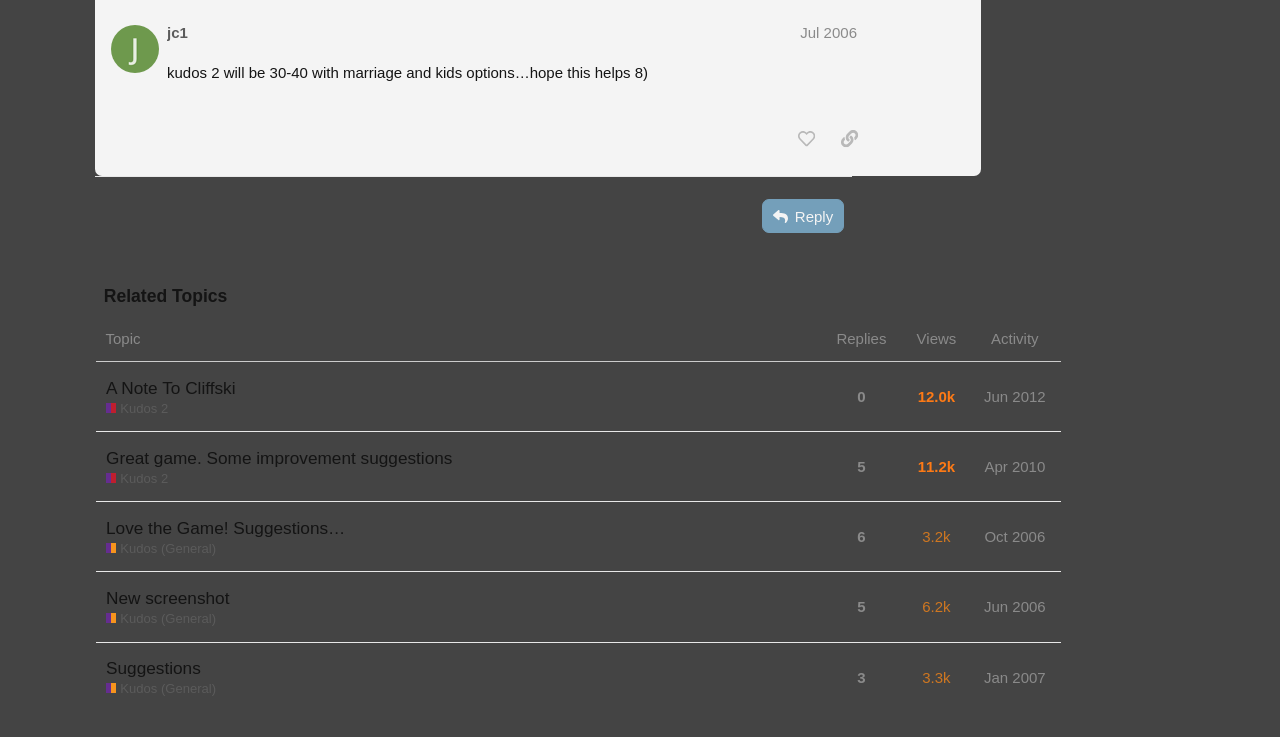Calculate the bounding box coordinates of the UI element given the description: "Great game. Some improvement suggestions".

[0.083, 0.587, 0.353, 0.655]